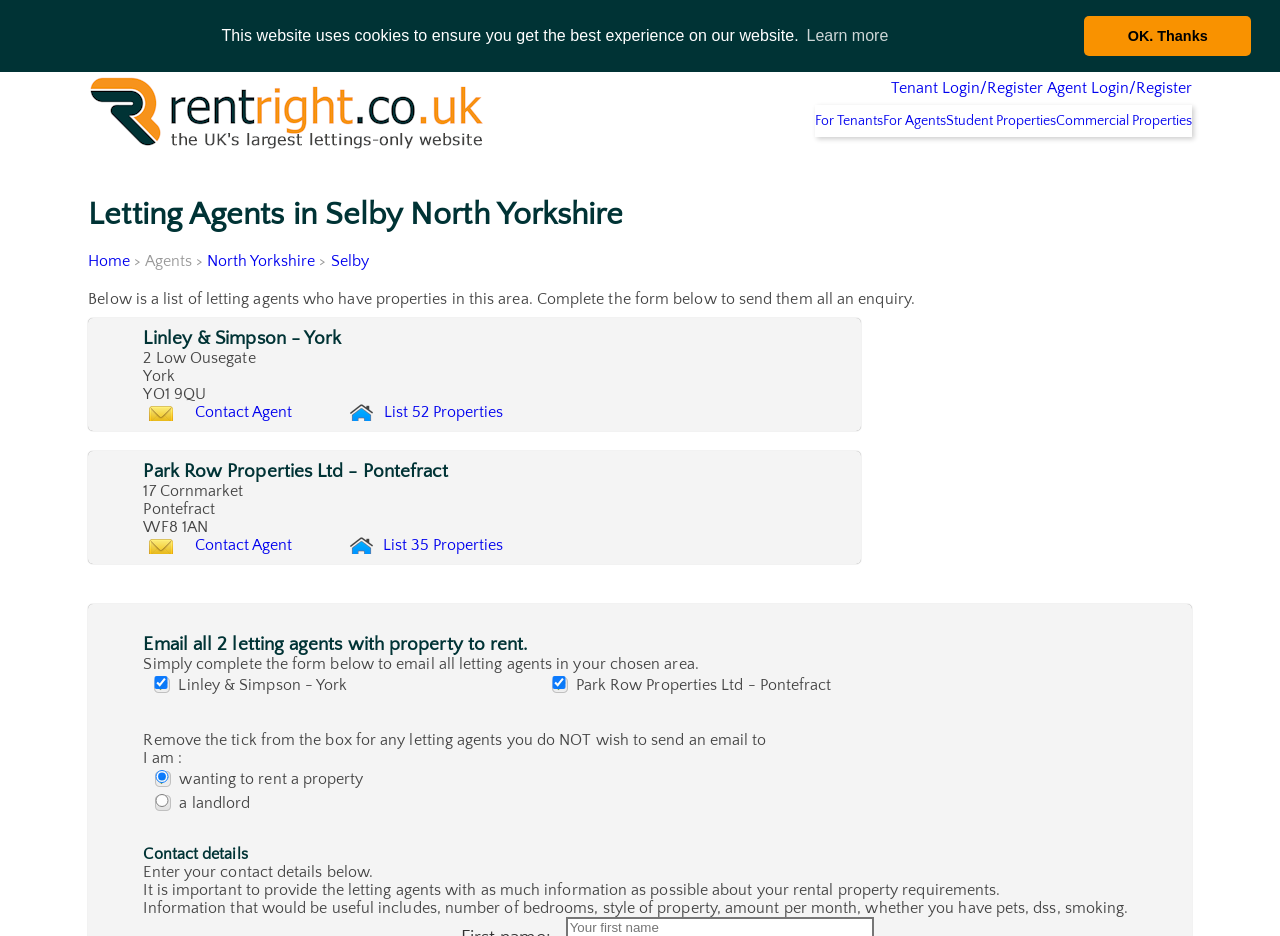What is the purpose of this website?
Please give a well-detailed answer to the question.

Based on the webpage content, it appears that the website is designed to list properties for rent in Selby, North Yorkshire, and allow users to contact letting agents with properties in this area.